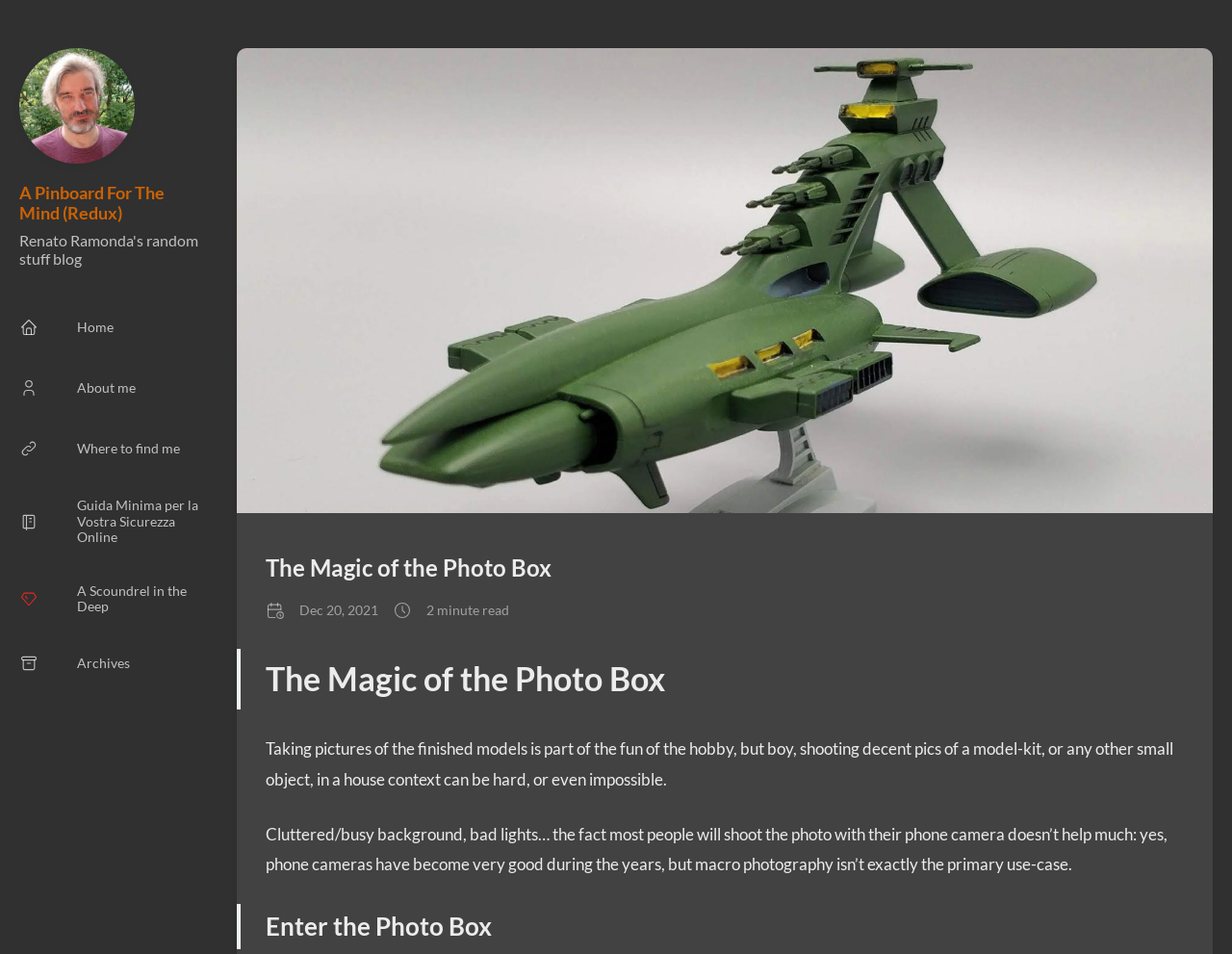Pinpoint the bounding box coordinates of the clickable element to carry out the following instruction: "Read the article 'The Magic of the Photo Box'."

[0.216, 0.582, 0.961, 0.609]